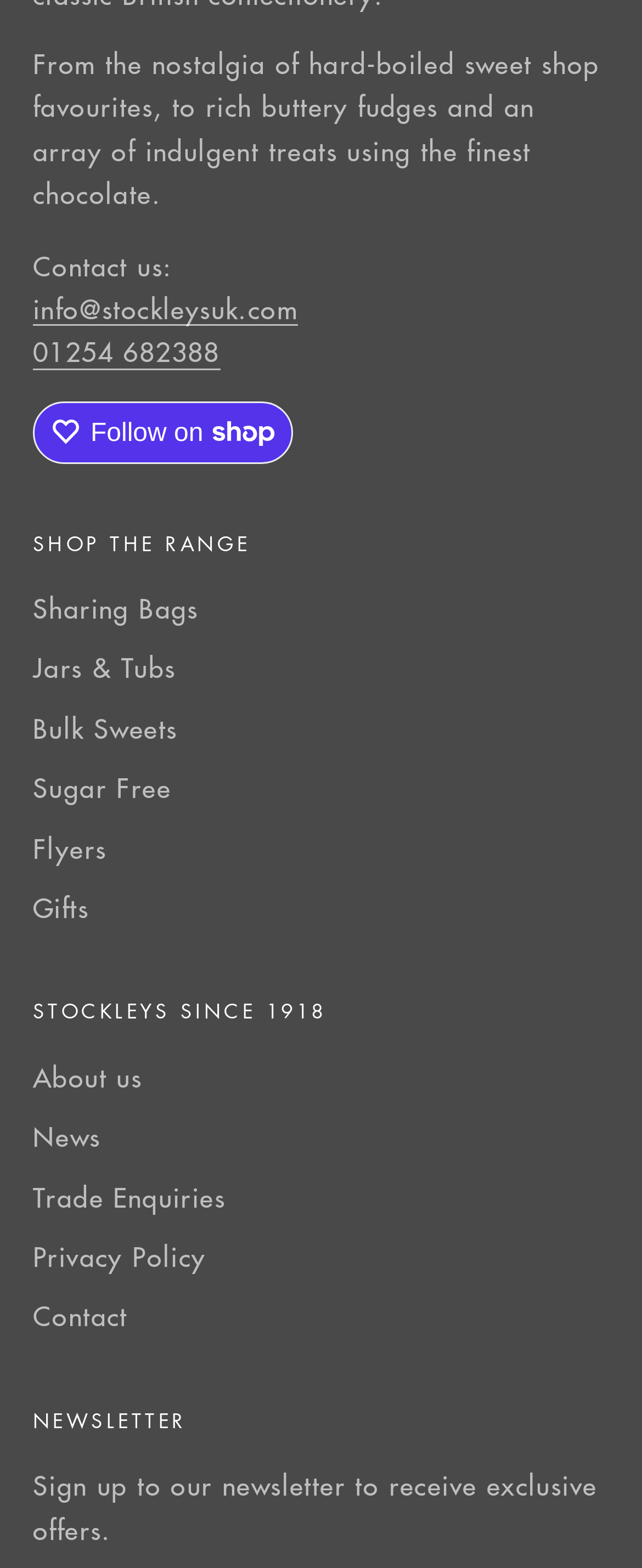Bounding box coordinates are to be given in the format (top-left x, top-left y, bottom-right x, bottom-right y). All values must be floating point numbers between 0 and 1. Provide the bounding box coordinate for the UI element described as: Follow on Following on

[0.051, 0.256, 0.456, 0.295]